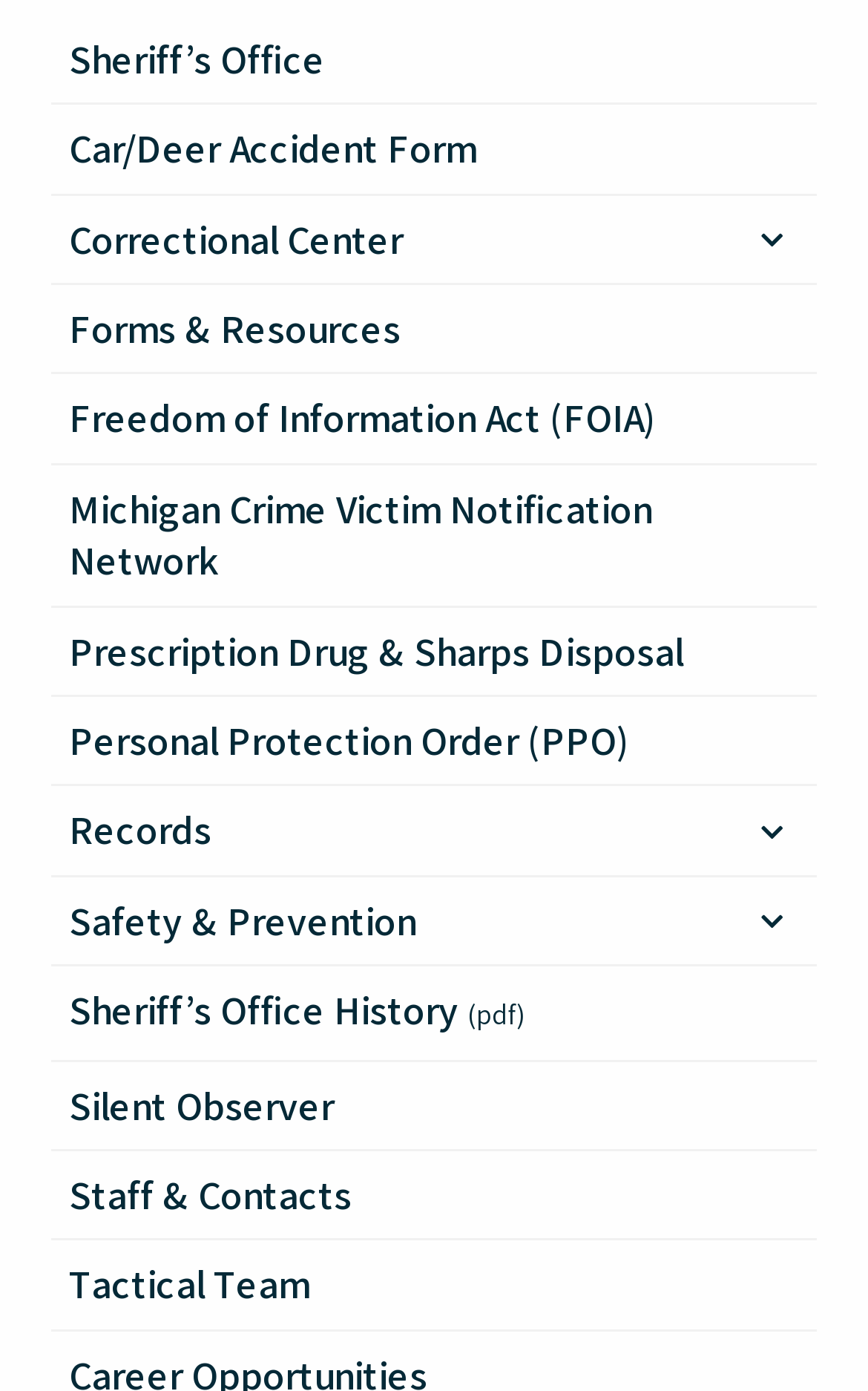Identify the bounding box of the HTML element described here: "Derbyshire County Council". Provide the coordinates as four float numbers between 0 and 1: [left, top, right, bottom].

None